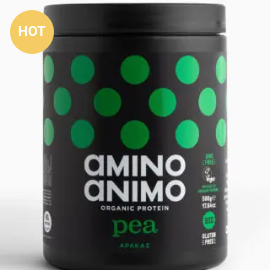Explain the contents of the image with as much detail as possible.

The image showcases a canister of AMINOANIMO Organic Pea Protein, featuring a sleek black design adorned with vibrant green polka dots. The prominent label indicates "AMINOANIMO" and describes the product as "Organic Protein" with "pea" highlighted in a striking green font. A yellow tag marked "HOT" adds a sense of urgency, suggesting the product is currently in demand or on promotion. The canister is designed for easy identification and appealing to health-conscious consumers, emphasizing its gluten-free and additive-free qualities. This packaging is indicative of contemporary nutritional products aimed at fitness enthusiasts and those seeking plant-based protein options.